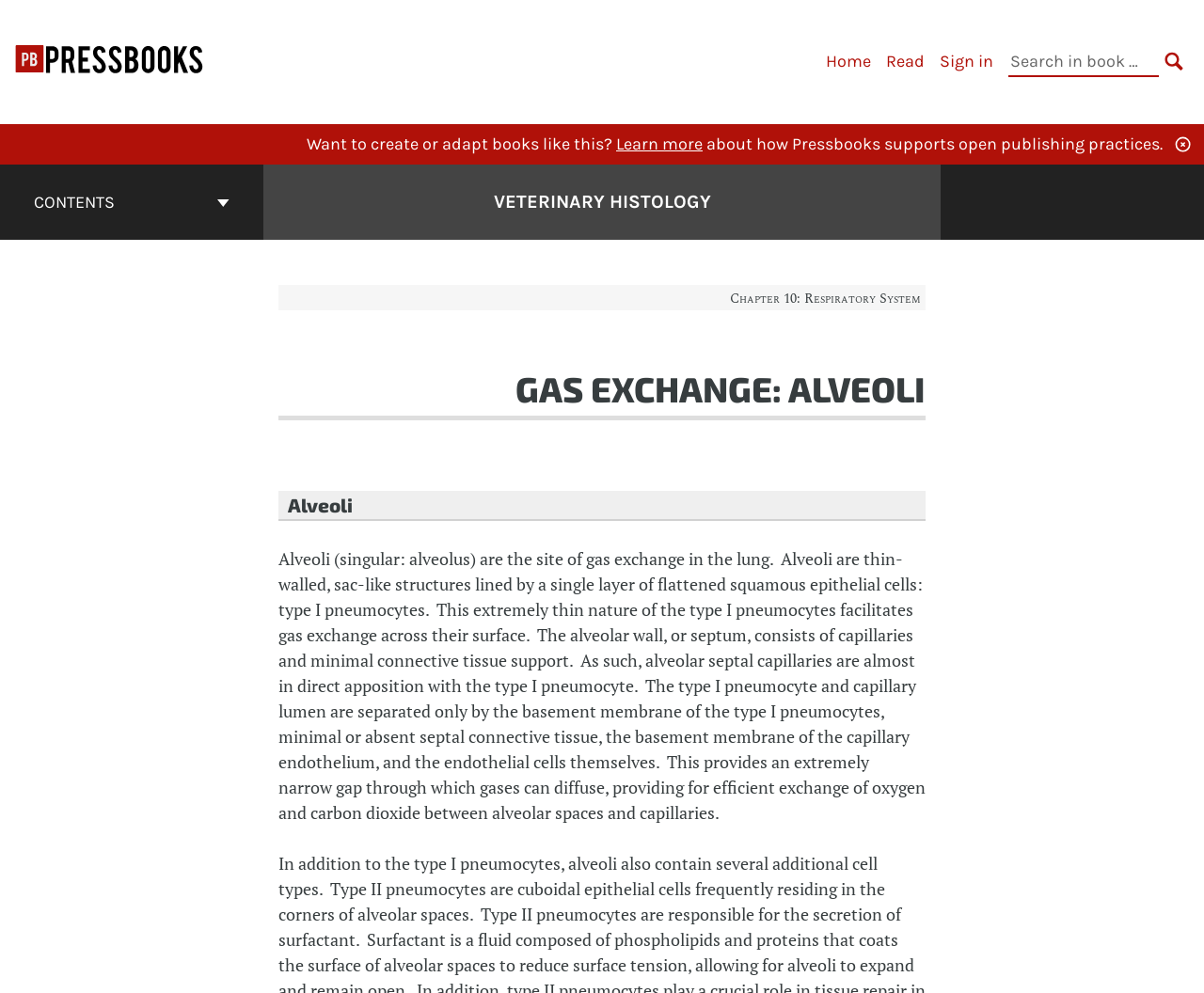Pinpoint the bounding box coordinates of the area that should be clicked to complete the following instruction: "Click the 'Home' link". The coordinates must be given as four float numbers between 0 and 1, i.e., [left, top, right, bottom].

[0.686, 0.051, 0.723, 0.071]